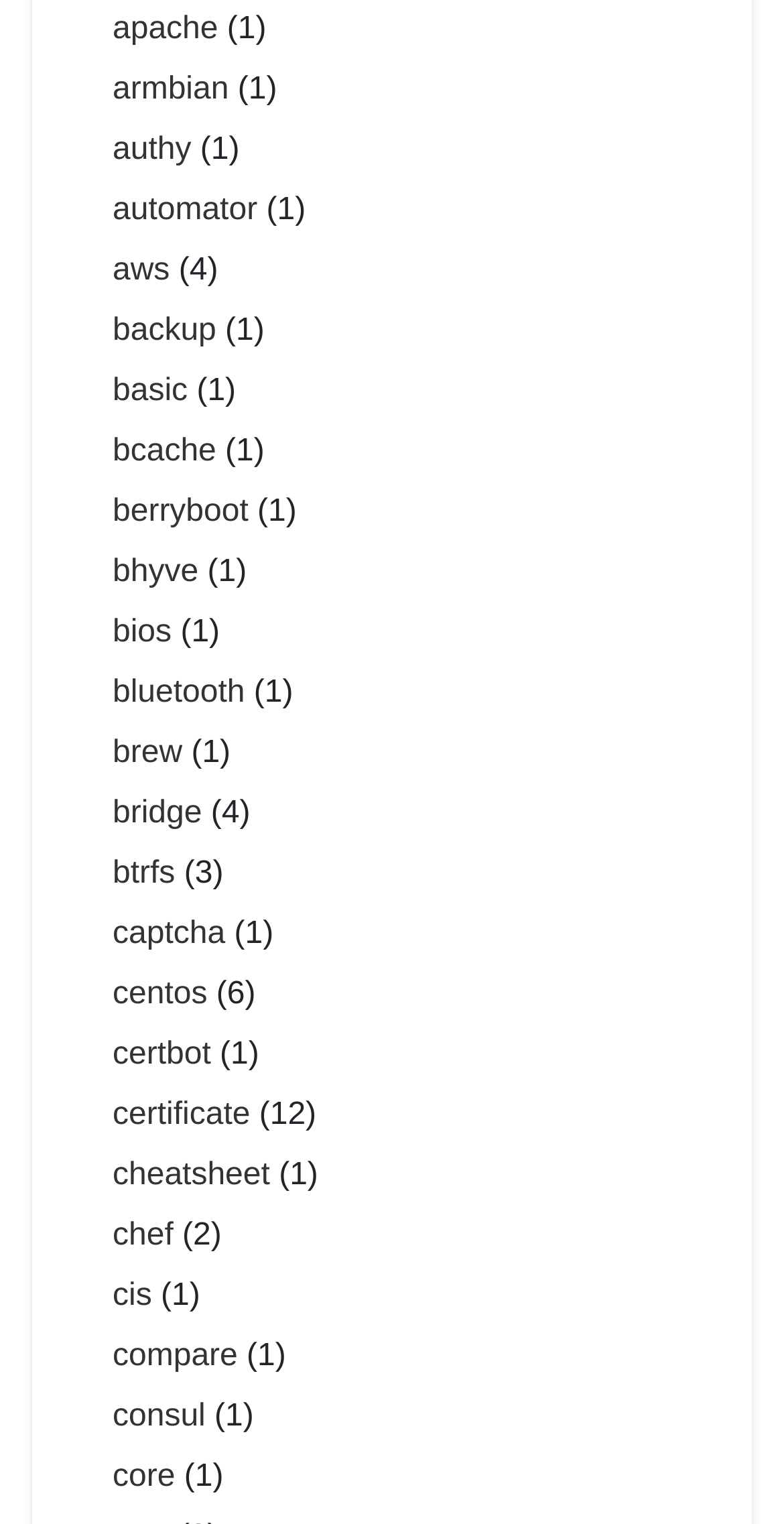Locate the bounding box coordinates of the element's region that should be clicked to carry out the following instruction: "learn about armbian". The coordinates need to be four float numbers between 0 and 1, i.e., [left, top, right, bottom].

[0.144, 0.048, 0.292, 0.07]